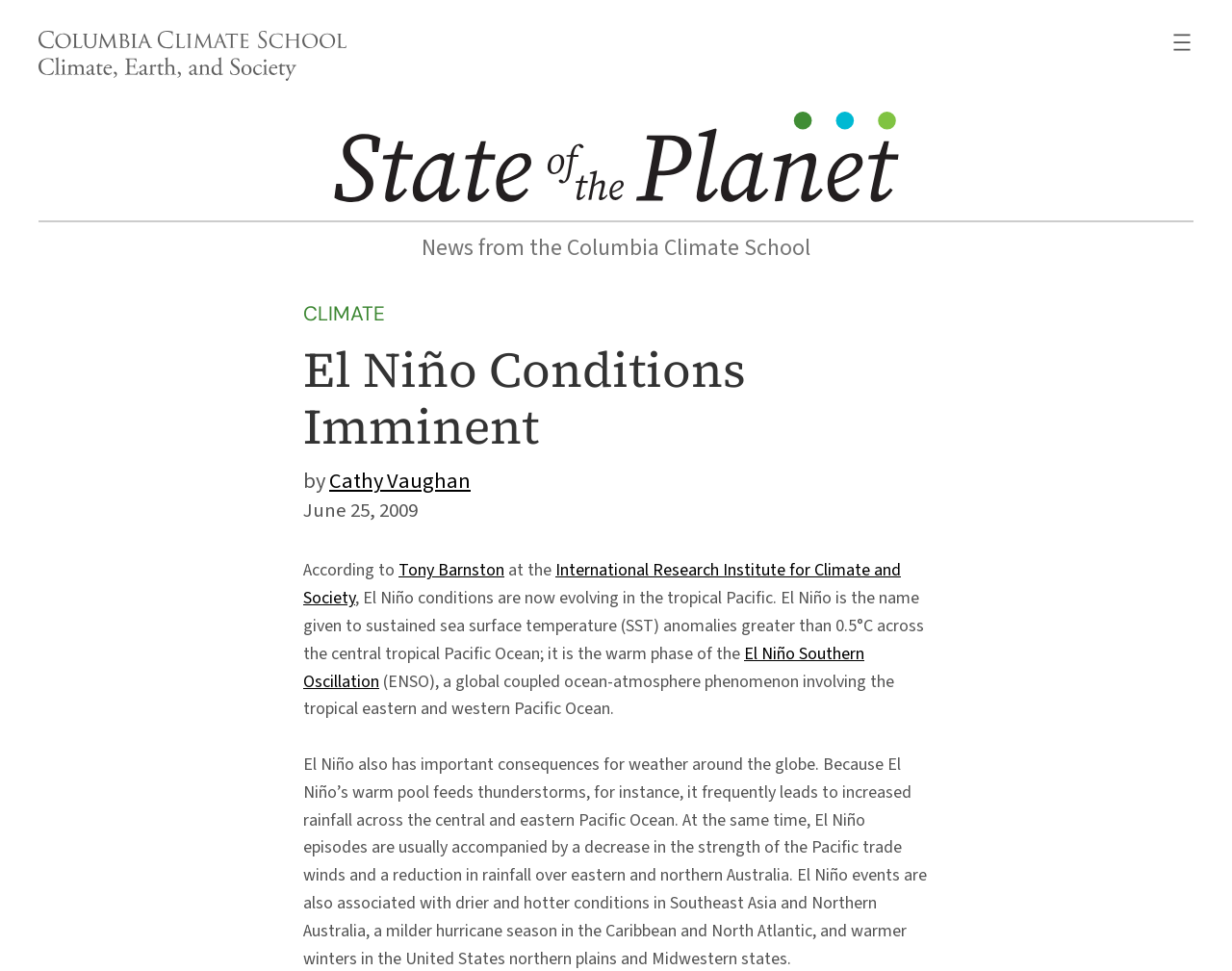Extract the bounding box coordinates for the UI element described as: "Cathy Vaughan".

[0.267, 0.48, 0.382, 0.512]